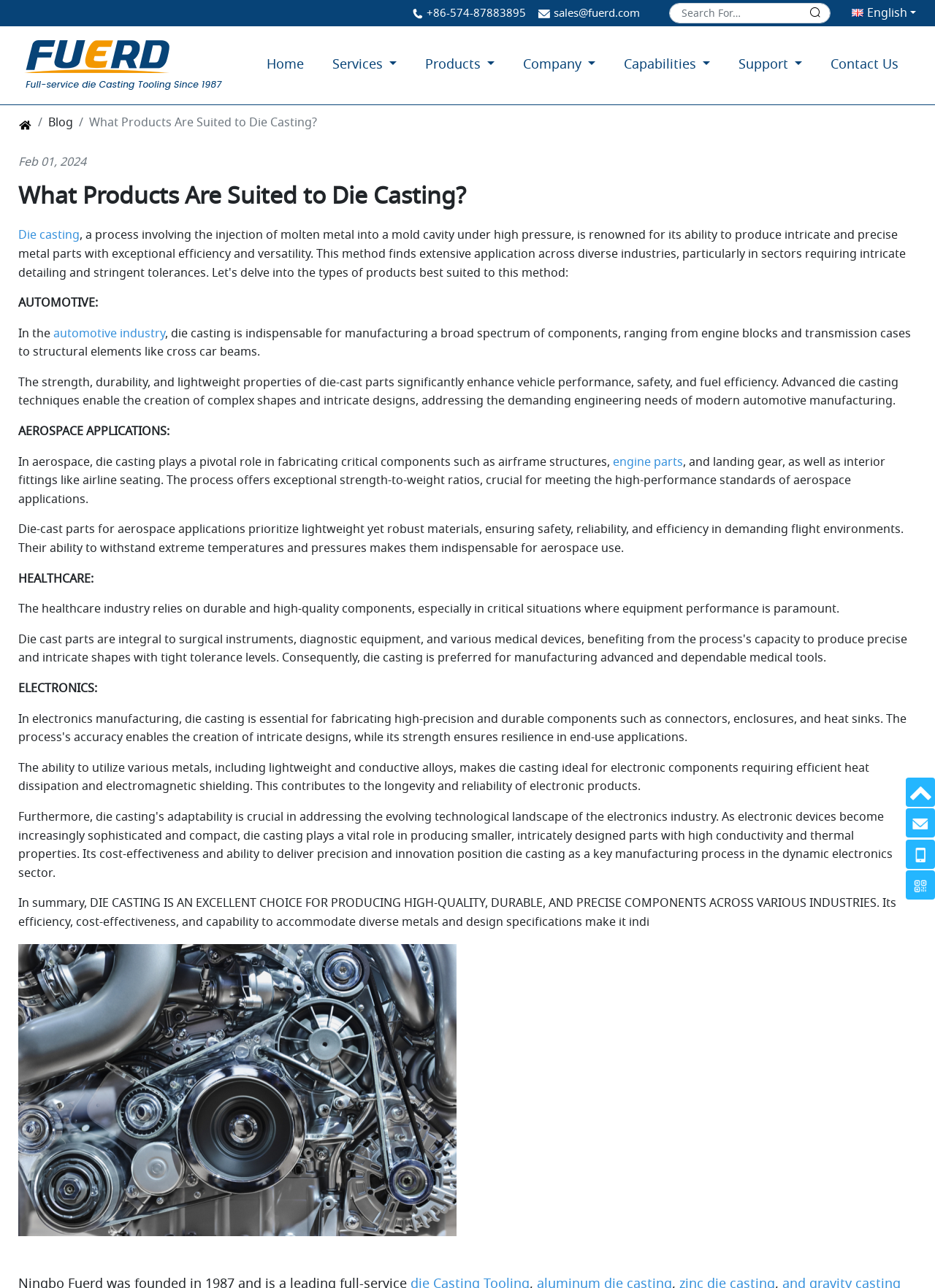Produce an extensive caption that describes everything on the webpage.

This webpage is about die casting and its applications in various industries. At the top, there is a header section with a phone number, an email address, a search bar, and a button. To the right of the search bar, there is a language selection option with an English flag icon. Below the header, there is a navigation menu with links to different sections of the website, including Home, Services, Products, Company, Capabilities, Support, and Contact Us.

Below the navigation menu, there is a breadcrumb navigation section with links to the blog and the current page. The main content of the webpage starts with a title "What Products Are Suited to Die Casting?" followed by a date "Feb 01, 2024". The content is divided into four sections: Automotive, Aerospace Applications, Healthcare, and Electronics.

In the Automotive section, there is a brief introduction to the importance of die casting in the automotive industry, followed by a detailed description of its benefits, including strength, durability, and lightweight properties. There is also a link to "automotive industry" and a mention of advanced die casting techniques.

The Aerospace Applications section discusses the role of die casting in fabricating critical components such as airframe structures and engine parts. It highlights the importance of exceptional strength-to-weight ratios in aerospace applications.

The Healthcare section emphasizes the need for durable and high-quality components in the healthcare industry, where equipment performance is paramount.

The Electronics section explains how die casting is ideal for electronic components requiring efficient heat dissipation and electromagnetic shielding.

Finally, there is a summary section that concludes that die casting is an excellent choice for producing high-quality, durable, and precise components across various industries. At the bottom of the page, there are two links: "Back To Top" and "Our Website".